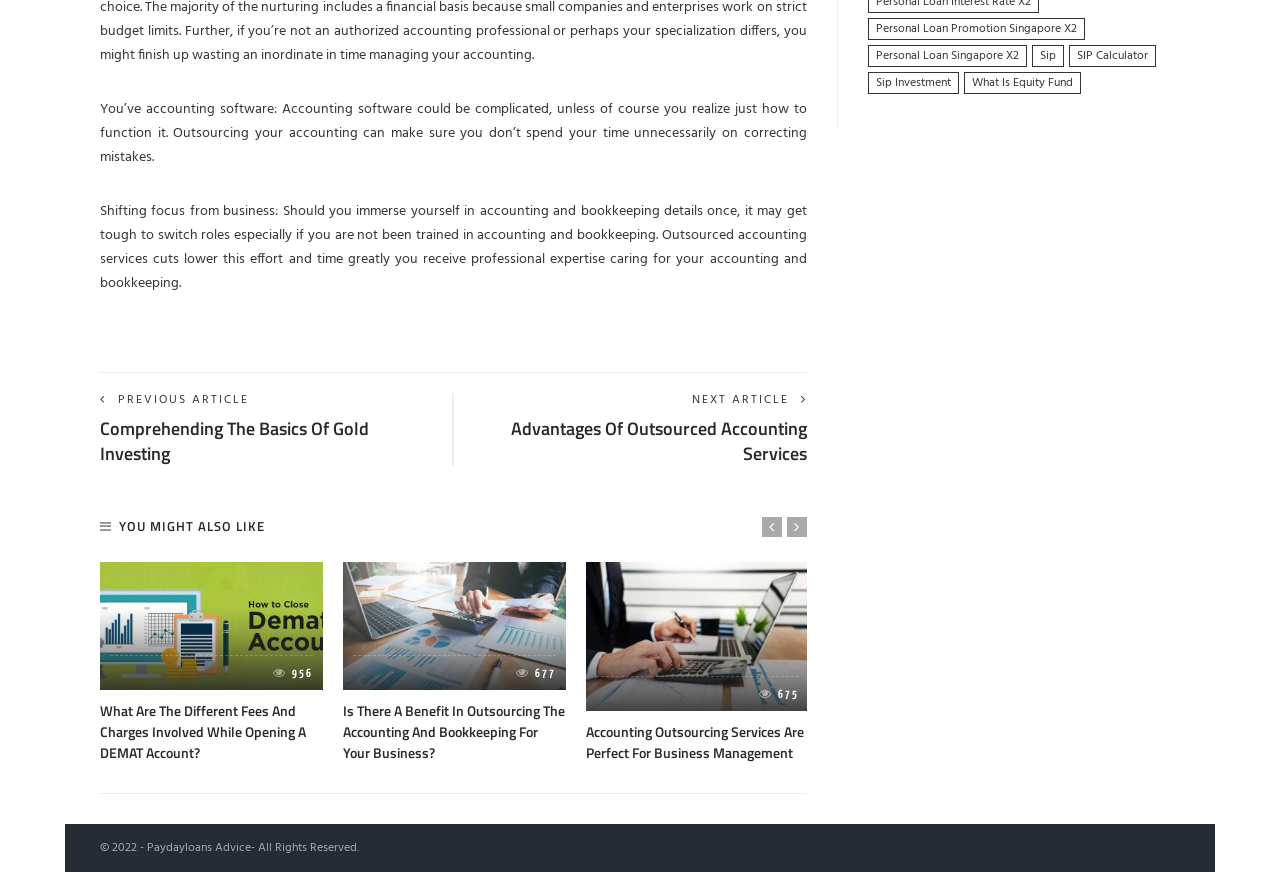What is the copyright information at the bottom of the webpage?
Give a single word or phrase answer based on the content of the image.

2022 - Paydayloans Advice- All Rights Reserved